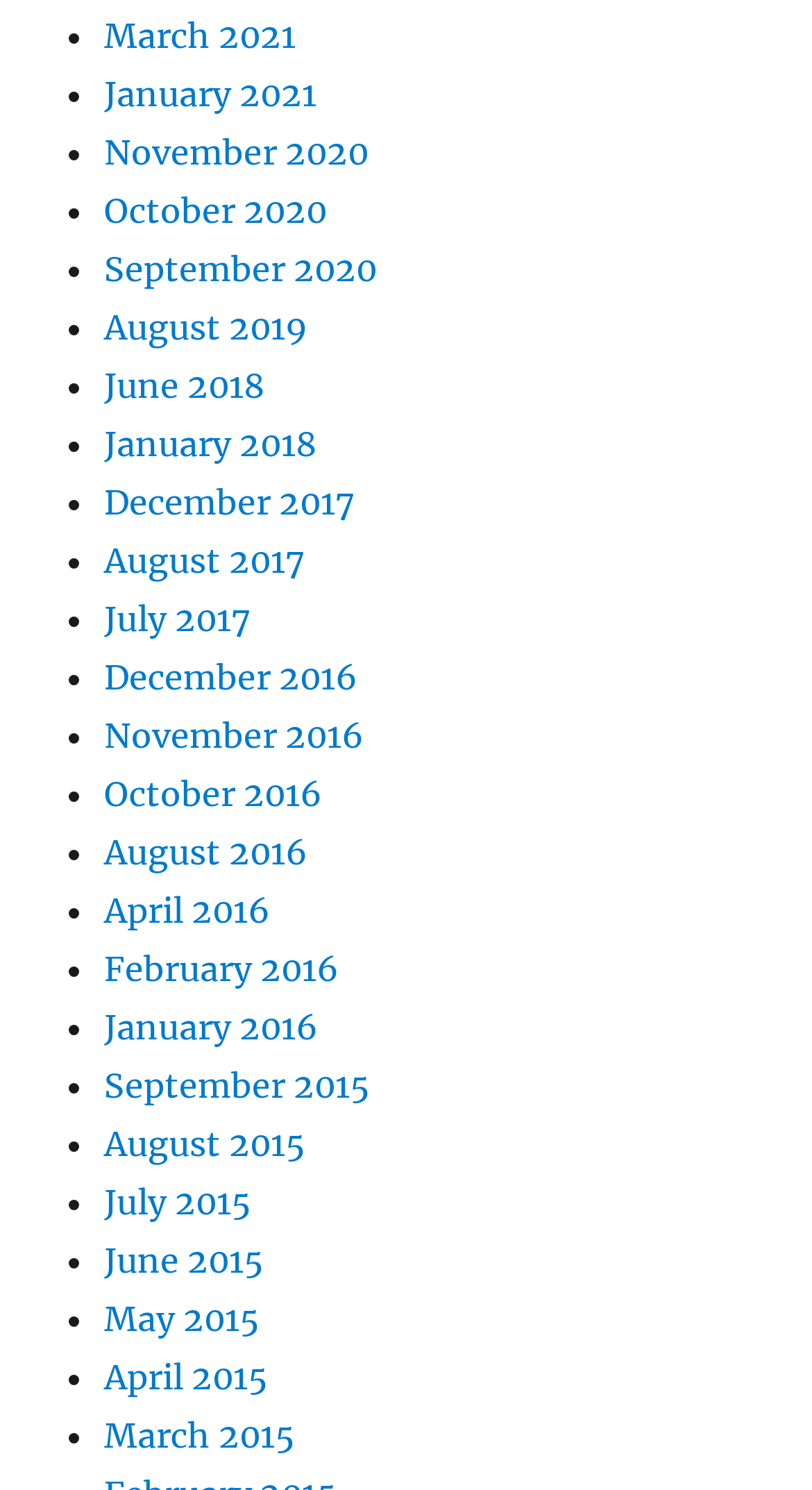Provide a one-word or short-phrase response to the question:
What is the most recent month listed?

March 2021